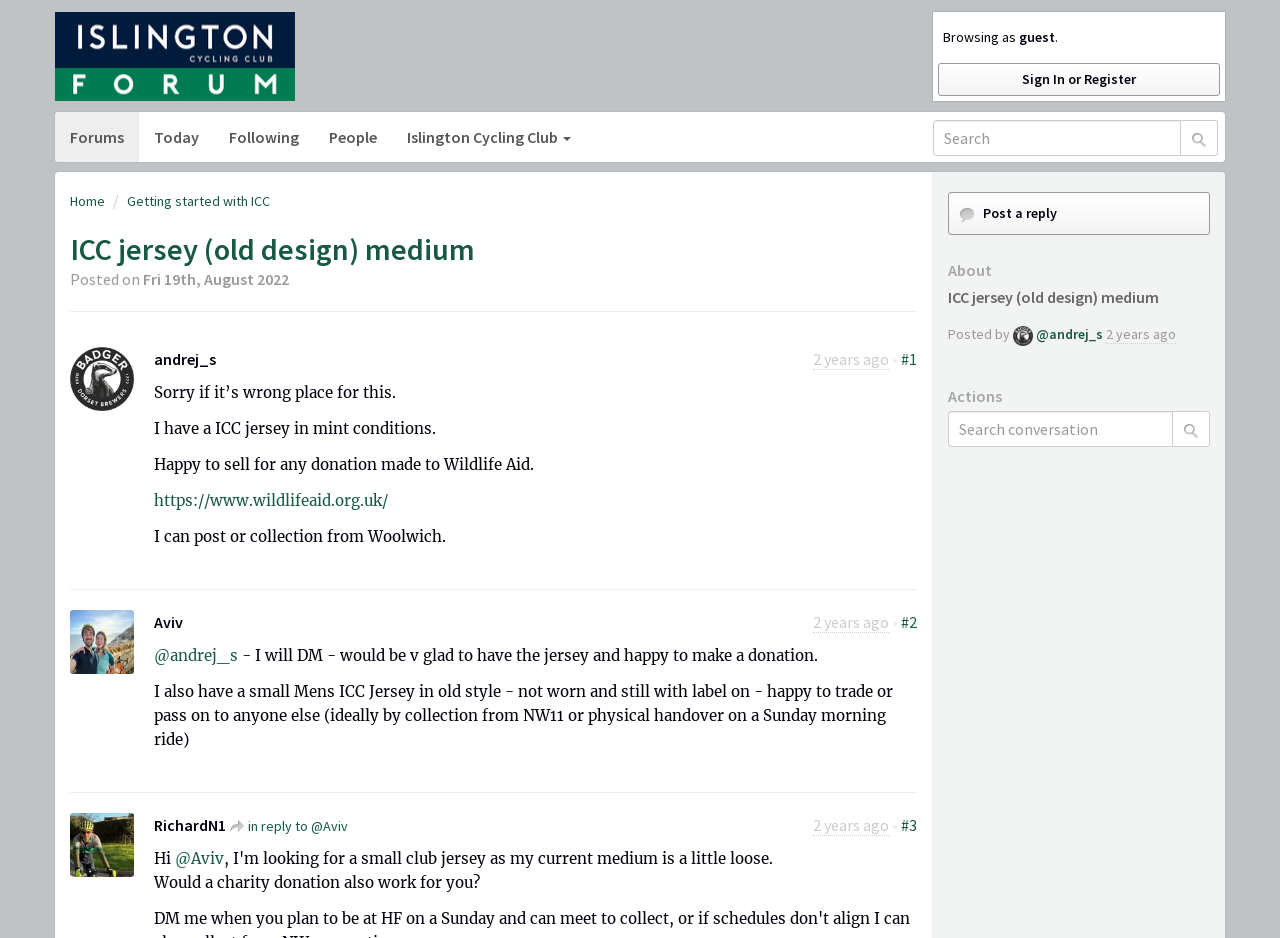Generate a thorough caption that explains the contents of the webpage.

This webpage is about a discussion forum for the Islington Cycling Club. At the top, there is a header section with a link to the club's homepage and a search bar. Below the header, there is a navigation menu with links to various sections of the forum, including "Forums", "Today", "Following", "People", and "Home".

The main content of the page is a discussion thread about an old design ICC jersey being sold for a charity donation. The thread starts with a post from a user named andrej_s, who is selling the jersey and is open to donations to Wildlife Aid. The post includes a description of the jersey and the user's contact information.

Below the initial post, there are several replies from other users, including Aviv and RichardN1. The replies are indented to show that they are responses to the initial post. The users discuss the jersey and the charity donation, with some offering to buy the jersey or make a donation.

Throughout the page, there are several links to user profiles, including avatars and usernames. There are also timestamps for each post, showing when they were made. At the bottom of the page, there is a link to post a reply to the thread, as well as a section with information about the thread, including the title and the user who posted it.

On the right side of the page, there is a sidebar with links to other sections of the forum, including "About" and "Actions". There is also a search bar in the sidebar, allowing users to search the conversation.